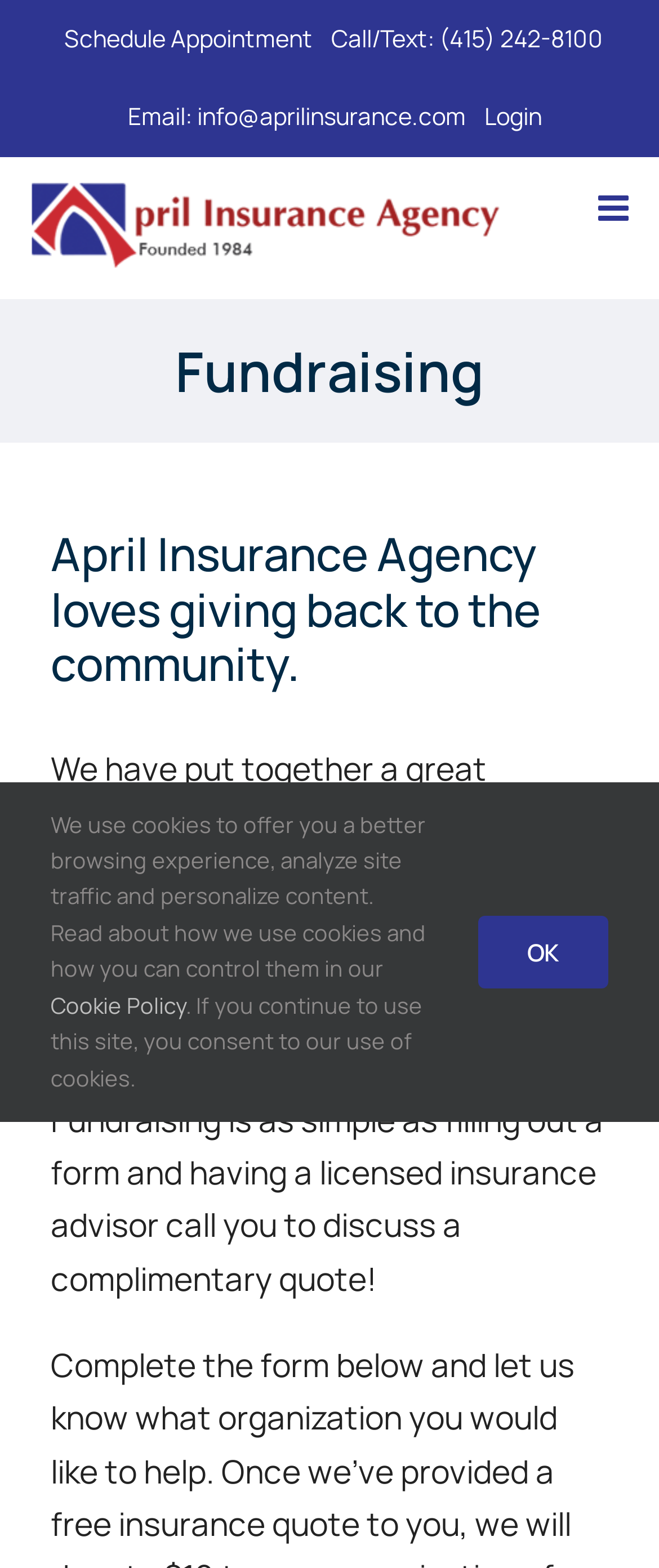What is the phone number to call for discussing fundraising?
Kindly offer a detailed explanation using the data available in the image.

I found the phone number by looking at the link 'Call/Text: (415) 242-8100' in the navigation section, and also in the StaticText 'We have put together a great fundraising opportunity for your organization. If you’d like more details on how we can help you fundraise, please give us a call to discuss at' which mentions the same phone number.